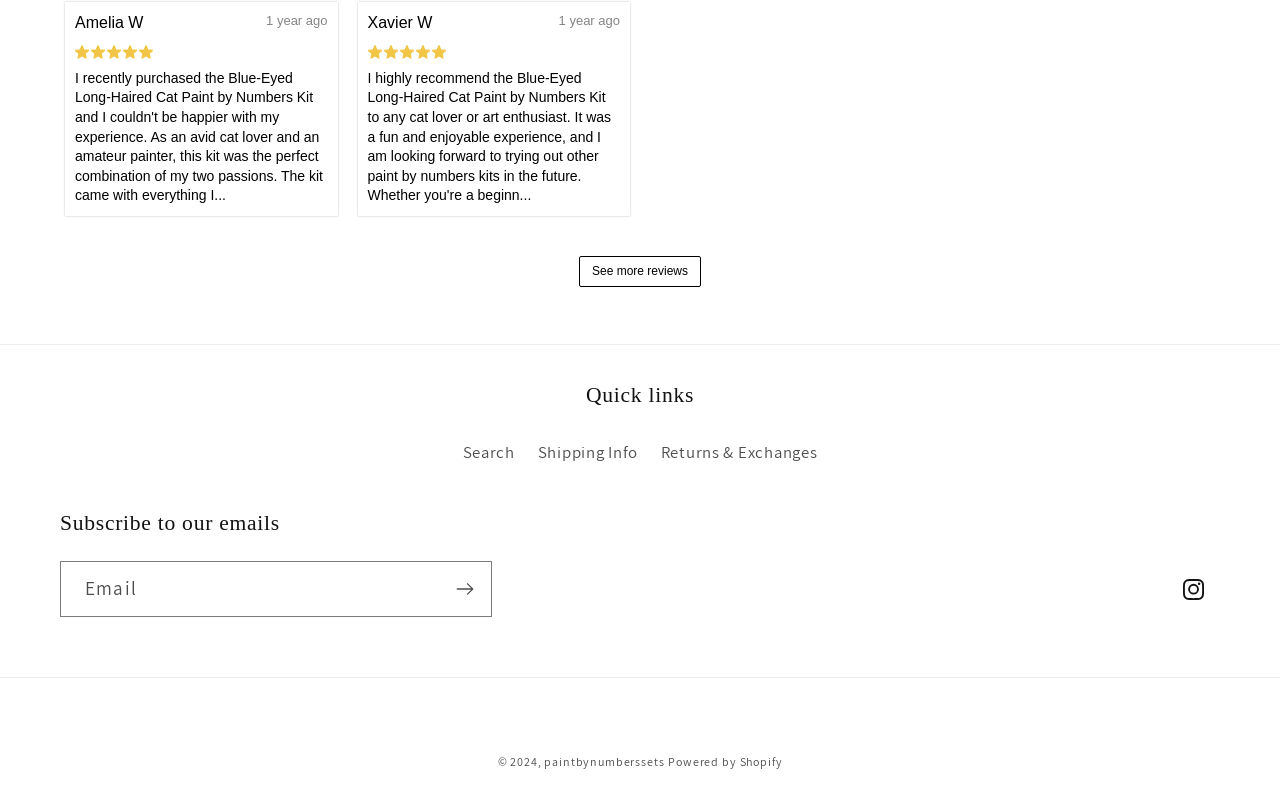Find the bounding box of the UI element described as: "Returns & Exchanges". The bounding box coordinates should be given as four float values between 0 and 1, i.e., [left, top, right, bottom].

[0.516, 0.535, 0.639, 0.585]